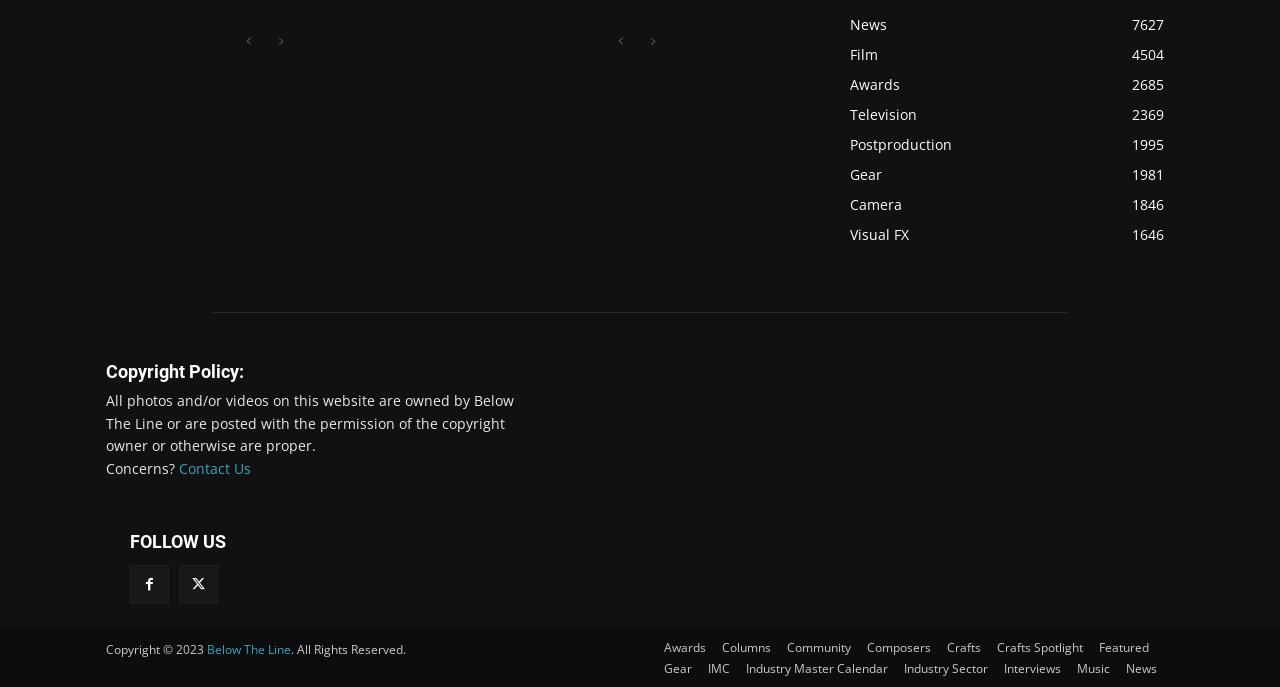What is the year of copyright for this website?
Please provide a single word or phrase as your answer based on the screenshot.

2023